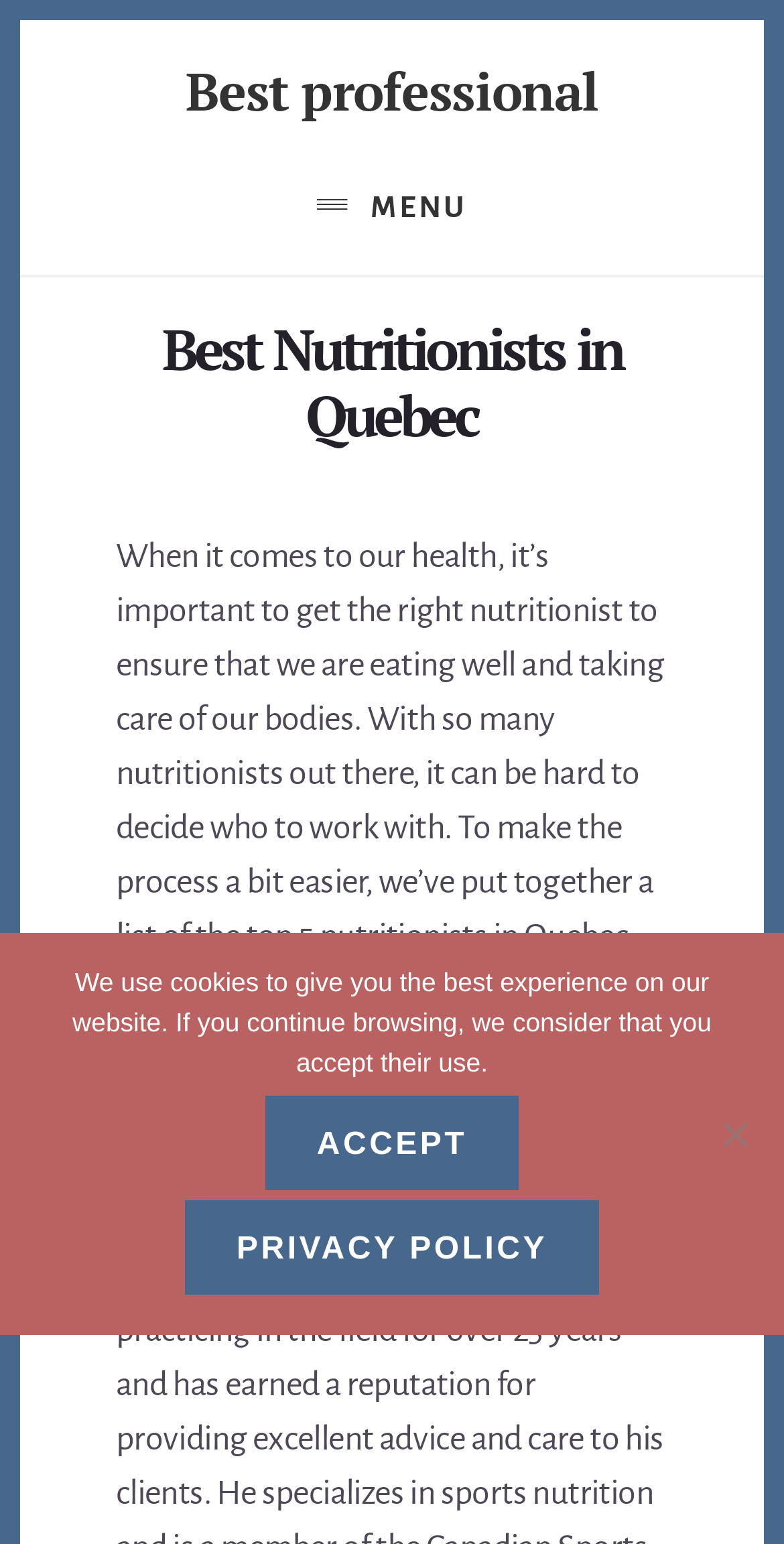Identify the bounding box coordinates for the UI element described as follows: "Menu". Ensure the coordinates are four float numbers between 0 and 1, formatted as [left, top, right, bottom].

[0.049, 0.093, 0.951, 0.166]